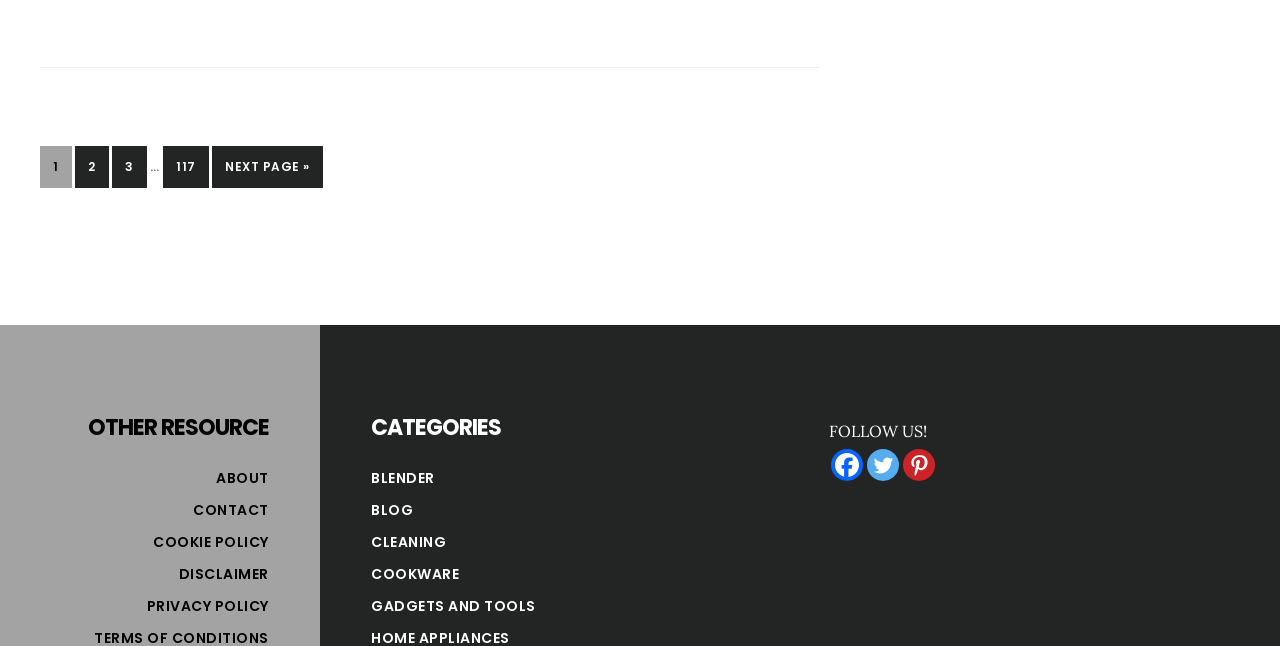Point out the bounding box coordinates of the section to click in order to follow this instruction: "Share on Facebook".

None